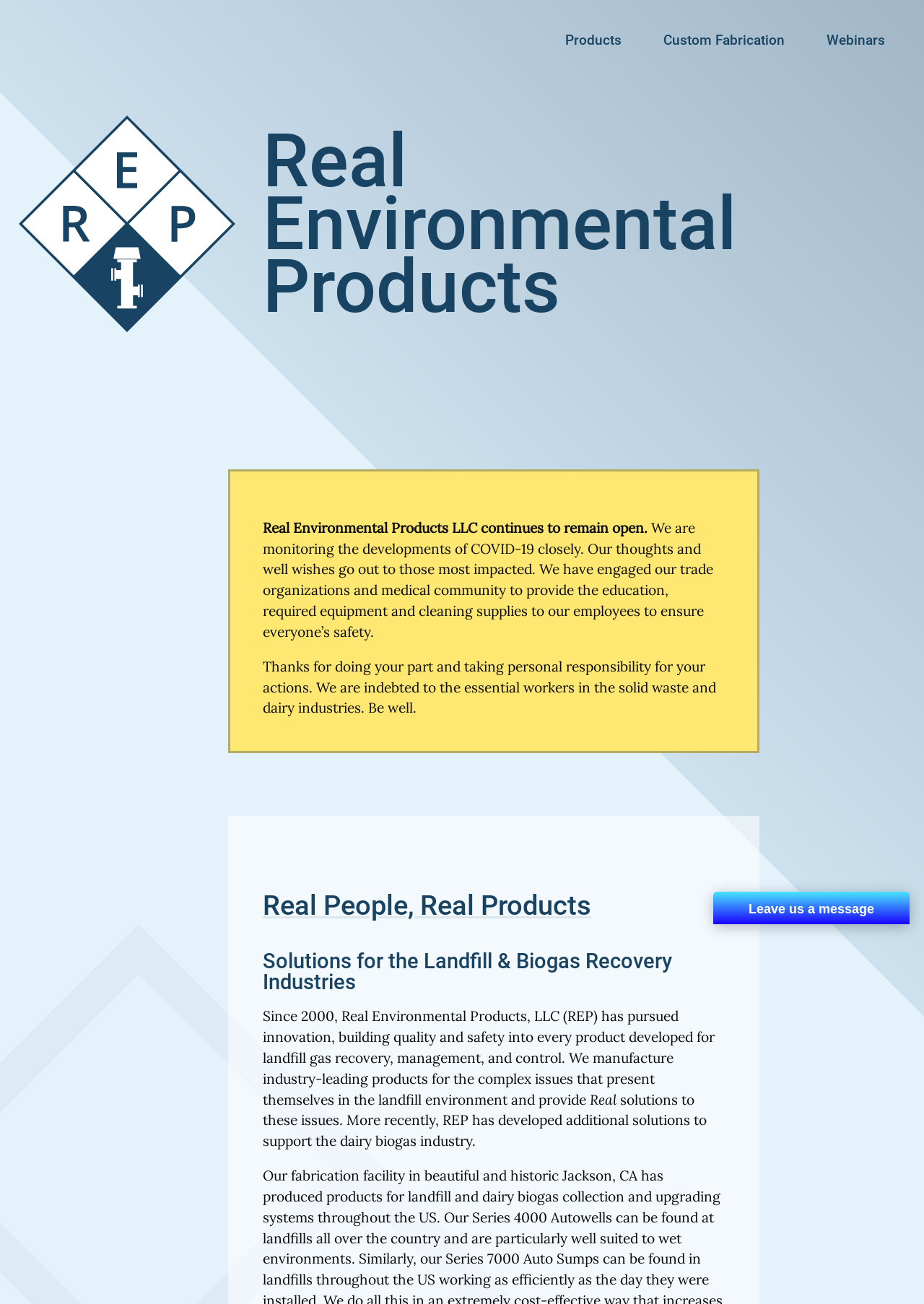Identify the bounding box of the UI component described as: "Products".

[0.605, 0.021, 0.681, 0.041]